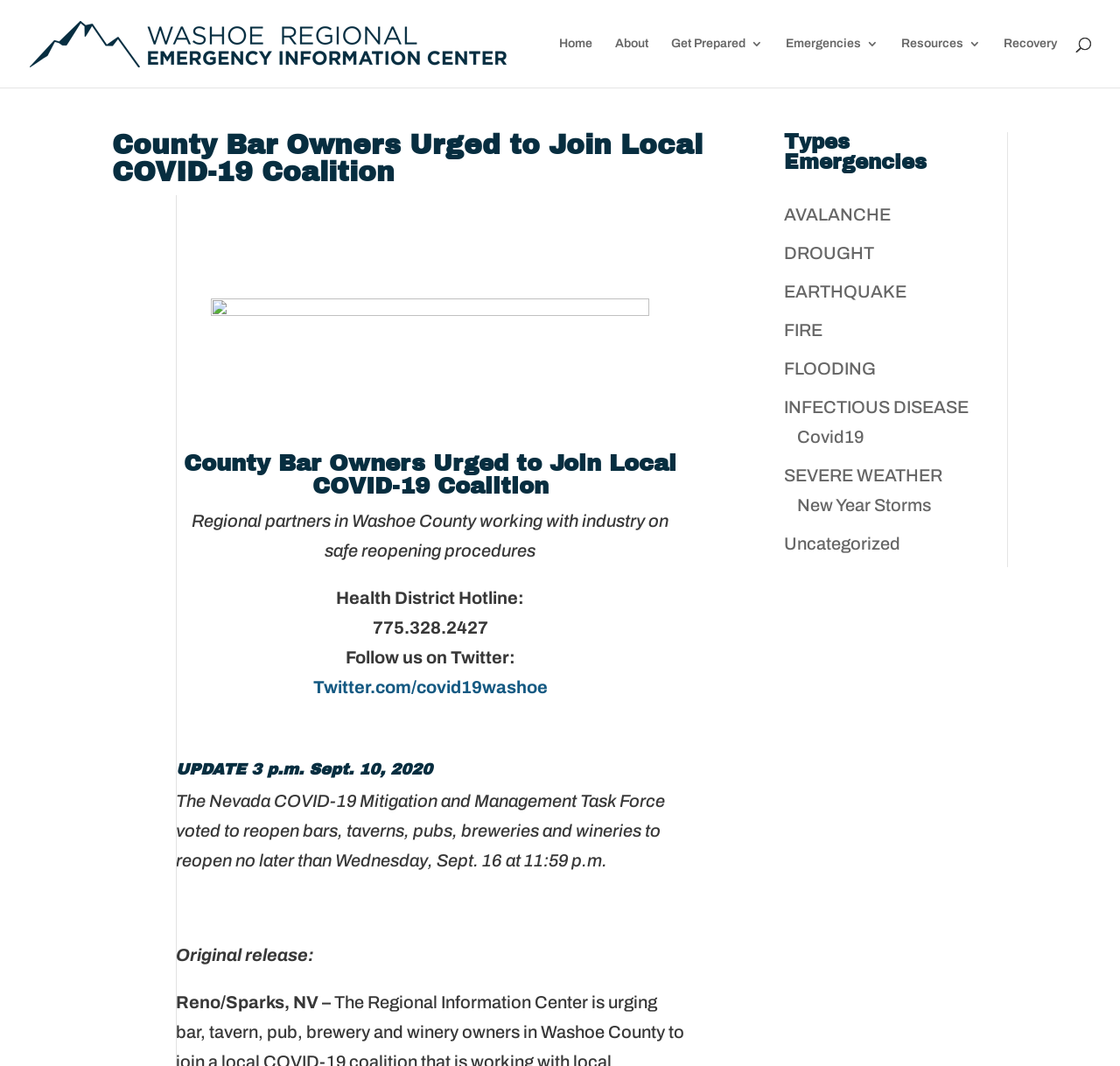Given the following UI element description: "University Communications", find the bounding box coordinates in the webpage screenshot.

None